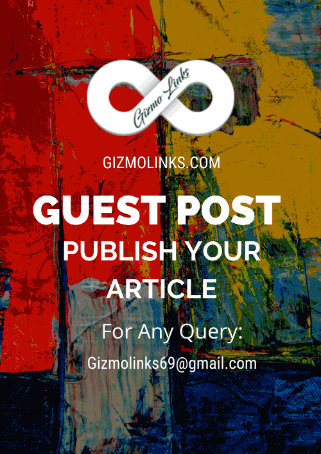Carefully examine the image and provide an in-depth answer to the question: Where is the website URL located?

The caption explicitly states that the website URL is prominently displayed at the top of the image, making it easily accessible to users.